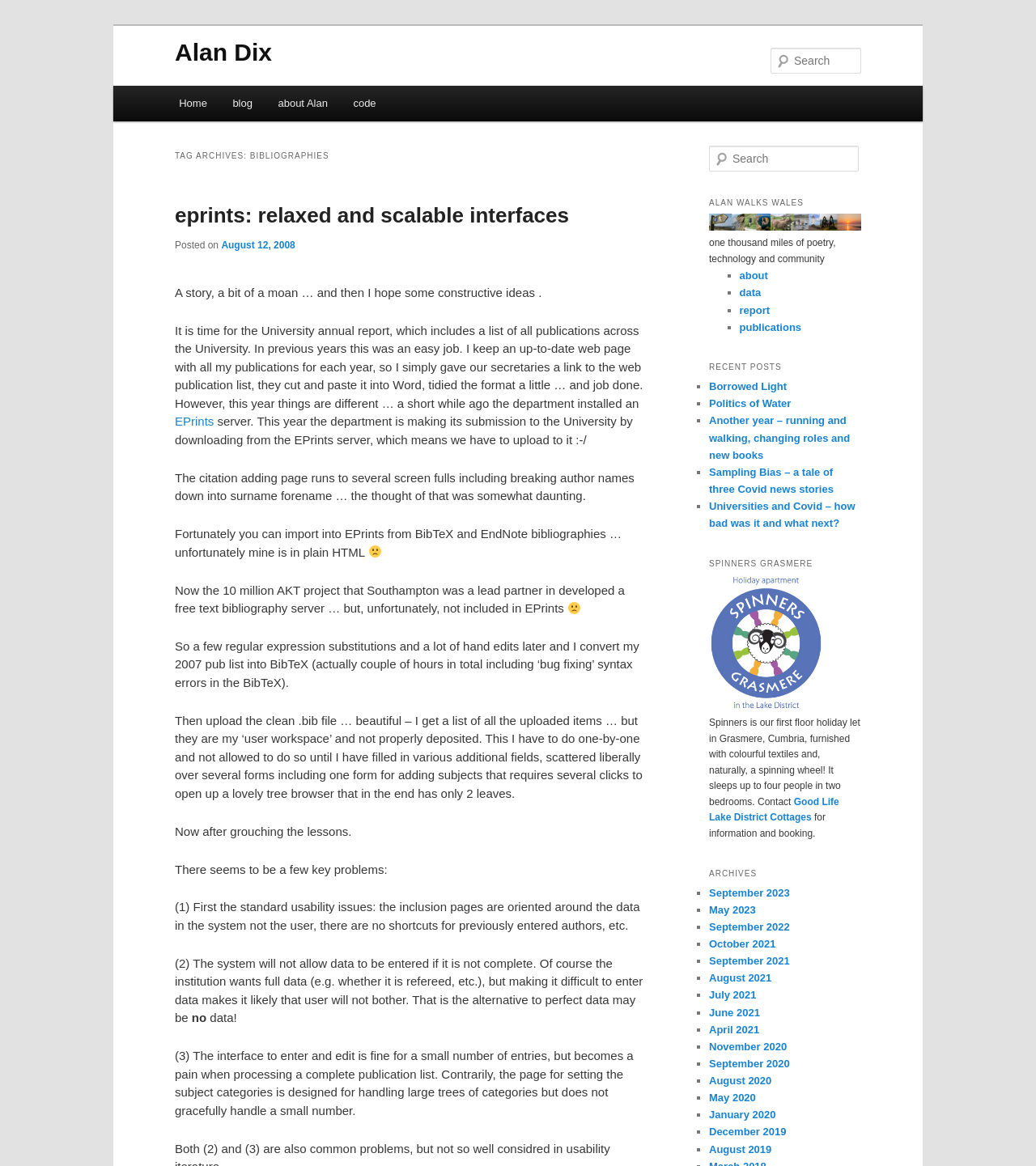Provide the bounding box coordinates in the format (top-left x, top-left y, bottom-right x, bottom-right y). All values are floating point numbers between 0 and 1. Determine the bounding box coordinate of the UI element described as: eprints: relaxed and scalable interfaces

[0.169, 0.174, 0.549, 0.195]